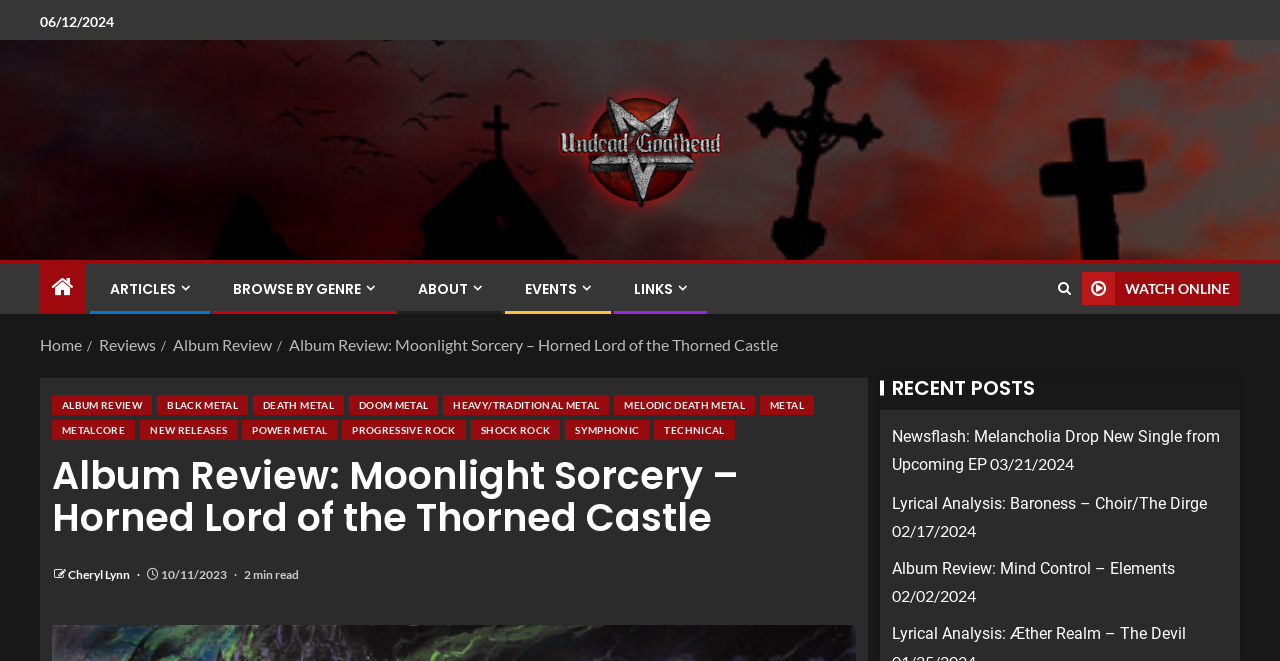Give an extensive and precise description of the webpage.

This webpage is an album review page for "Moonlight Sorcery – Horned Lord of the Thorned Castle – Undead Goathead". At the top left, there is a date "06/12/2024" and a logo image with the text "Logo by RTM." to its right. Below the logo, there are several navigation links, including "ARTICLES", "BROWSE BY GENRE", "ABOUT", "EVENTS", and "LINKS", aligned horizontally.

On the top right, there are two links: a search icon and "WATCH ONLINE". Below these links, there is a breadcrumb navigation menu with links to "Home", "Reviews", "Album Review", and the current page "Album Review: Moonlight Sorcery – Horned Lord of the Thorned Castle".

The main content area is divided into two sections. The left section contains the album review article, which has a heading "Album Review: Moonlight Sorcery – Horned Lord of the Thorned Castle" and is categorized under several genres, including "BLACK METAL", "DEATH METAL", and "METAL". The article has a publication date "10/11/2023" and an estimated reading time of "2 min read". The author's name, "Cheryl Lynn", is also mentioned.

The right section is titled "RECENT POSTS" and lists several recent news articles, each with a title, publication date, and a brief summary. The articles are listed in reverse chronological order, with the most recent one at the top.